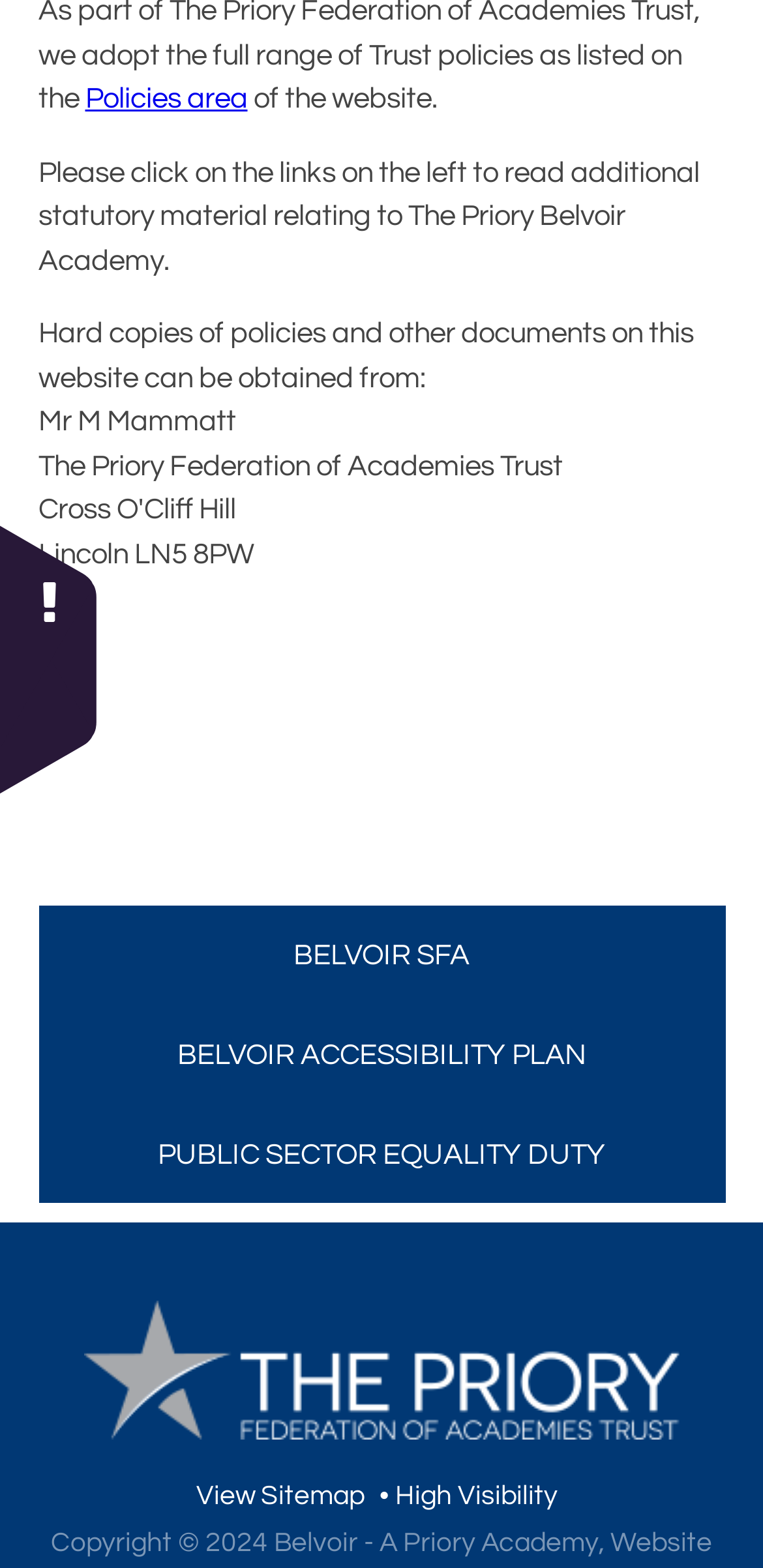Given the description "Contact Us", provide the bounding box coordinates of the corresponding UI element.

[0.0, 0.439, 1.0, 0.509]